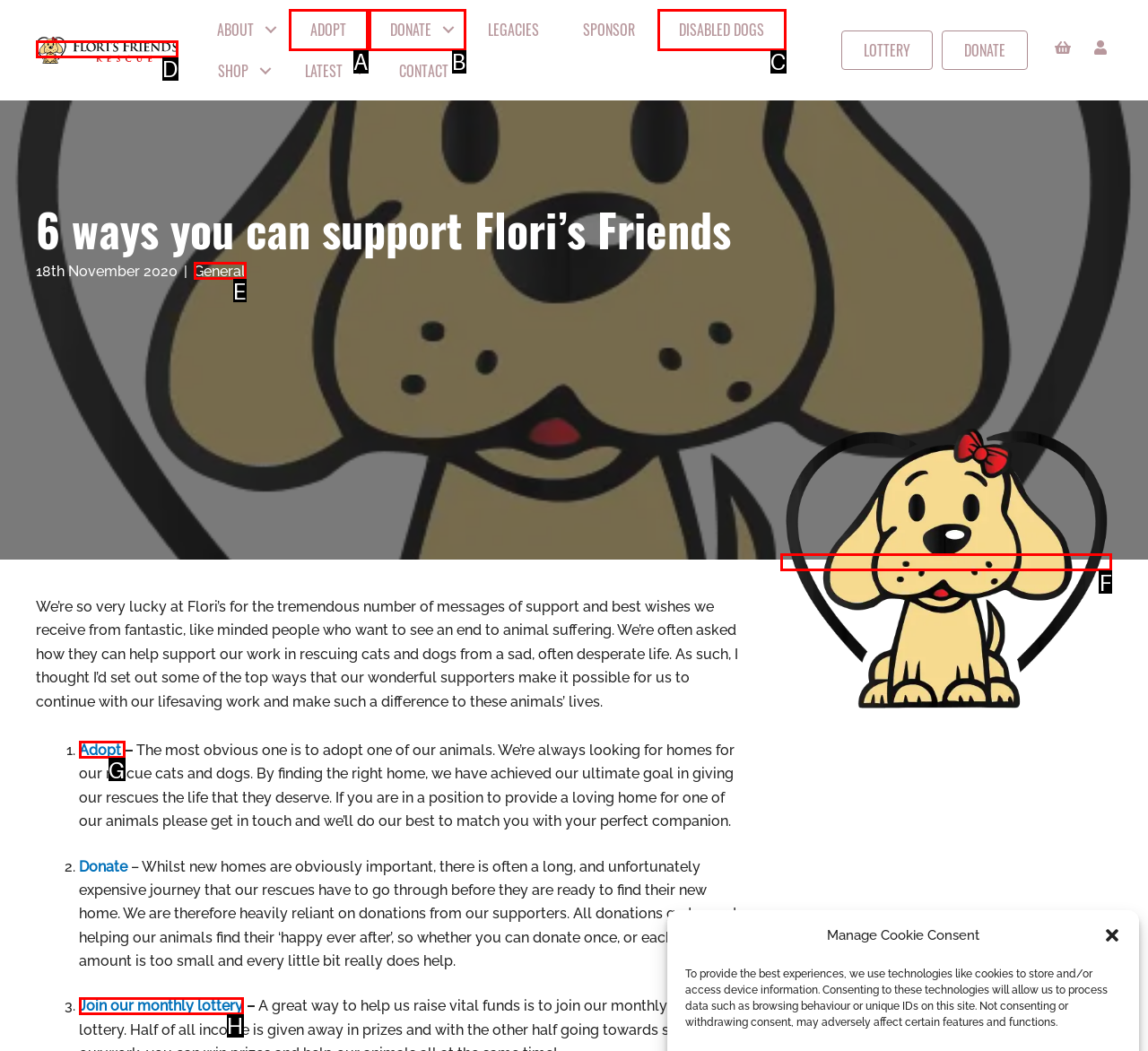Look at the description: Disabled Dogs
Determine the letter of the matching UI element from the given choices.

C